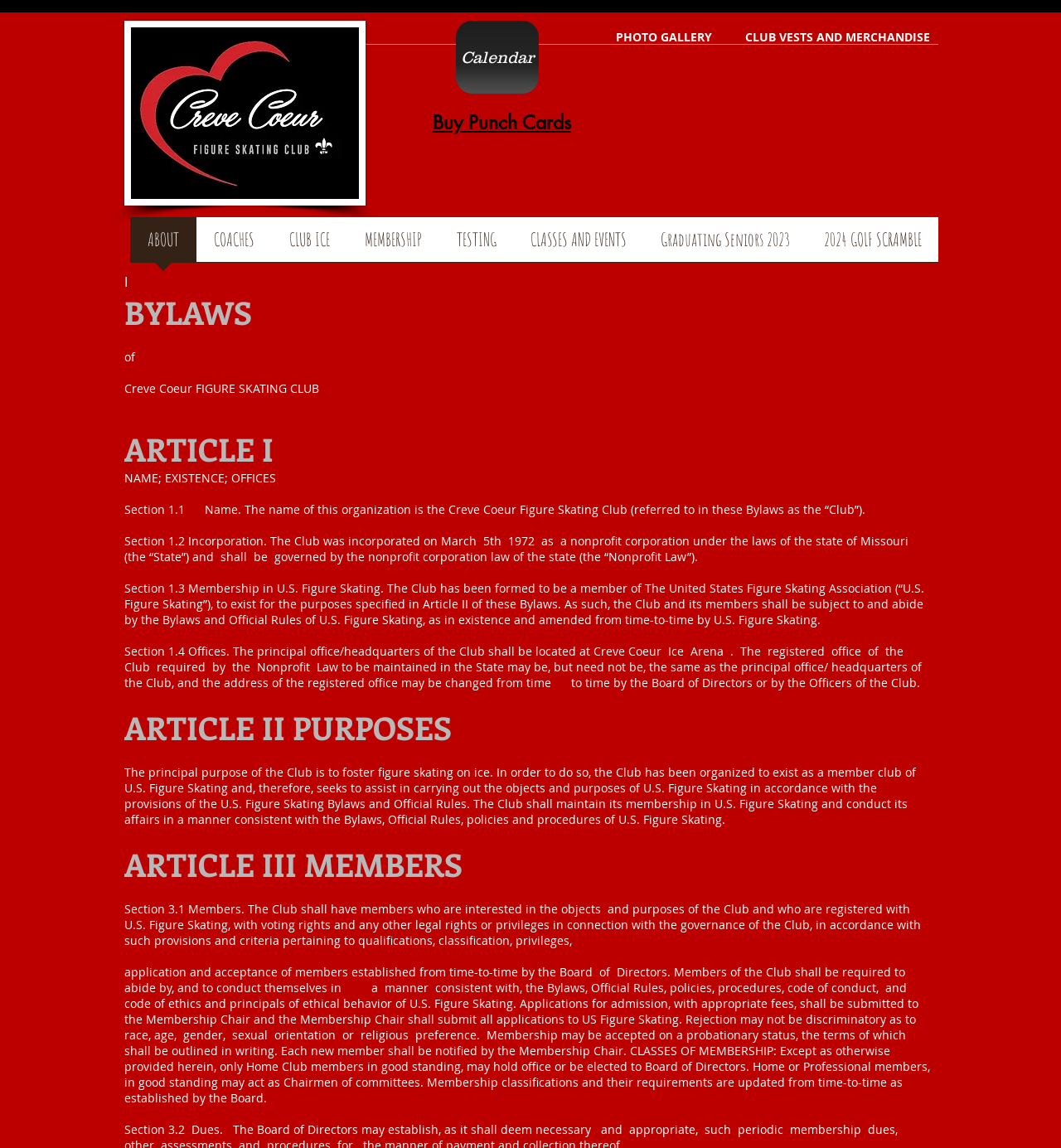Show the bounding box coordinates for the HTML element as described: "CLUB ICE".

[0.256, 0.189, 0.327, 0.238]